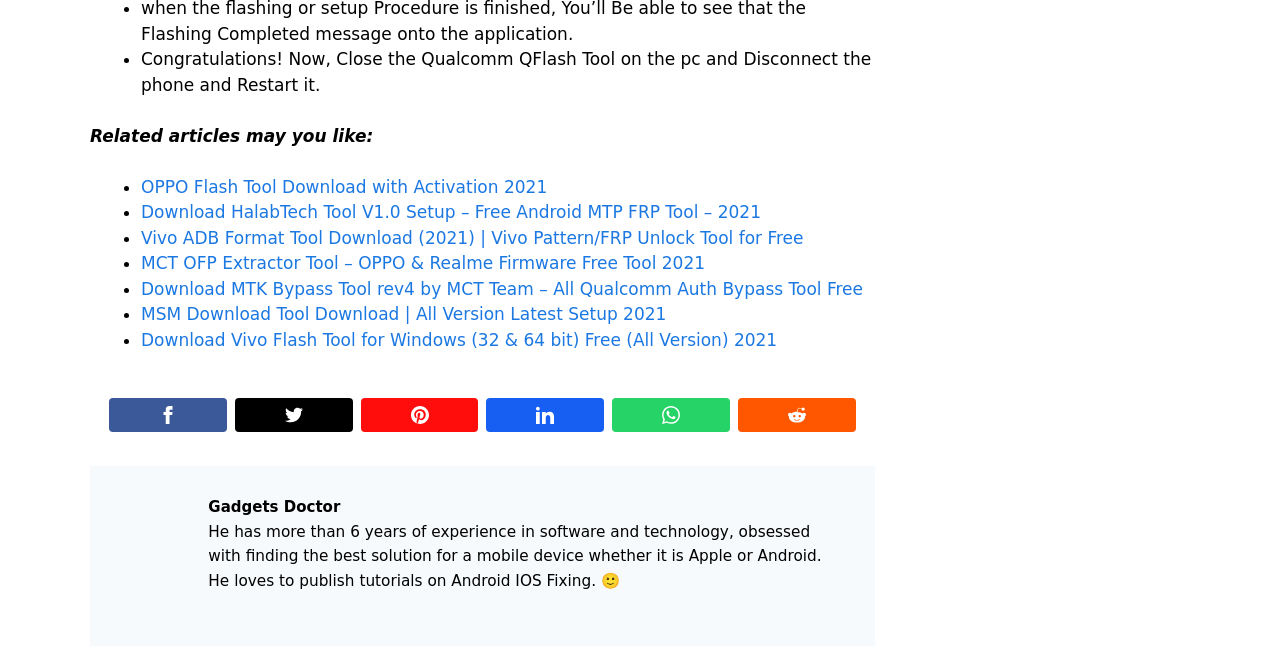What is the format of the related articles section?
Using the details shown in the screenshot, provide a comprehensive answer to the question.

The related articles section is formatted as a list with bullet points, where each bullet point represents a link to a related article, along with a brief title or description.